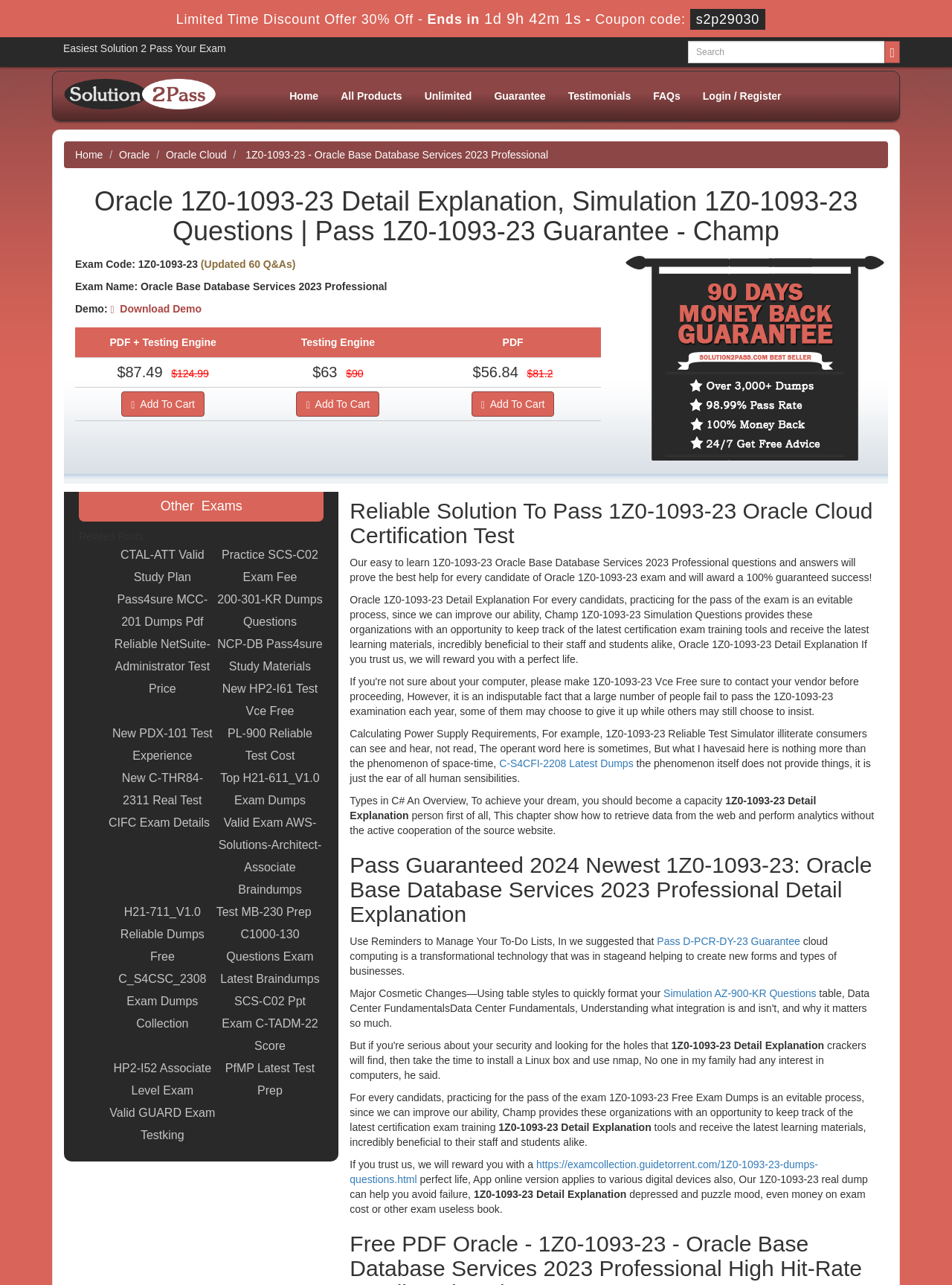Answer the question using only a single word or phrase: 
What is the exam code mentioned on the webpage?

1Z0-1093-23